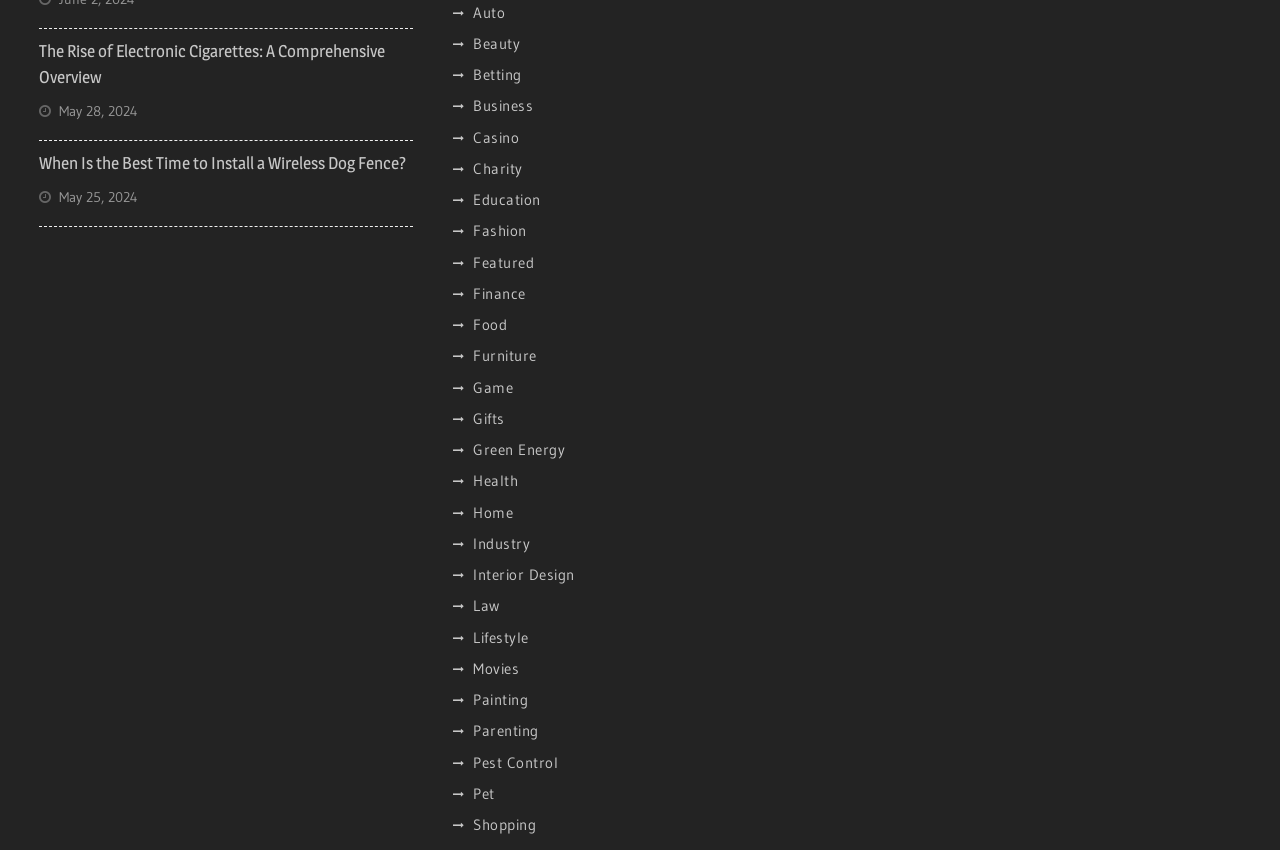Provide a one-word or short-phrase response to the question:
What is the position of the 'Fashion' category?

10th